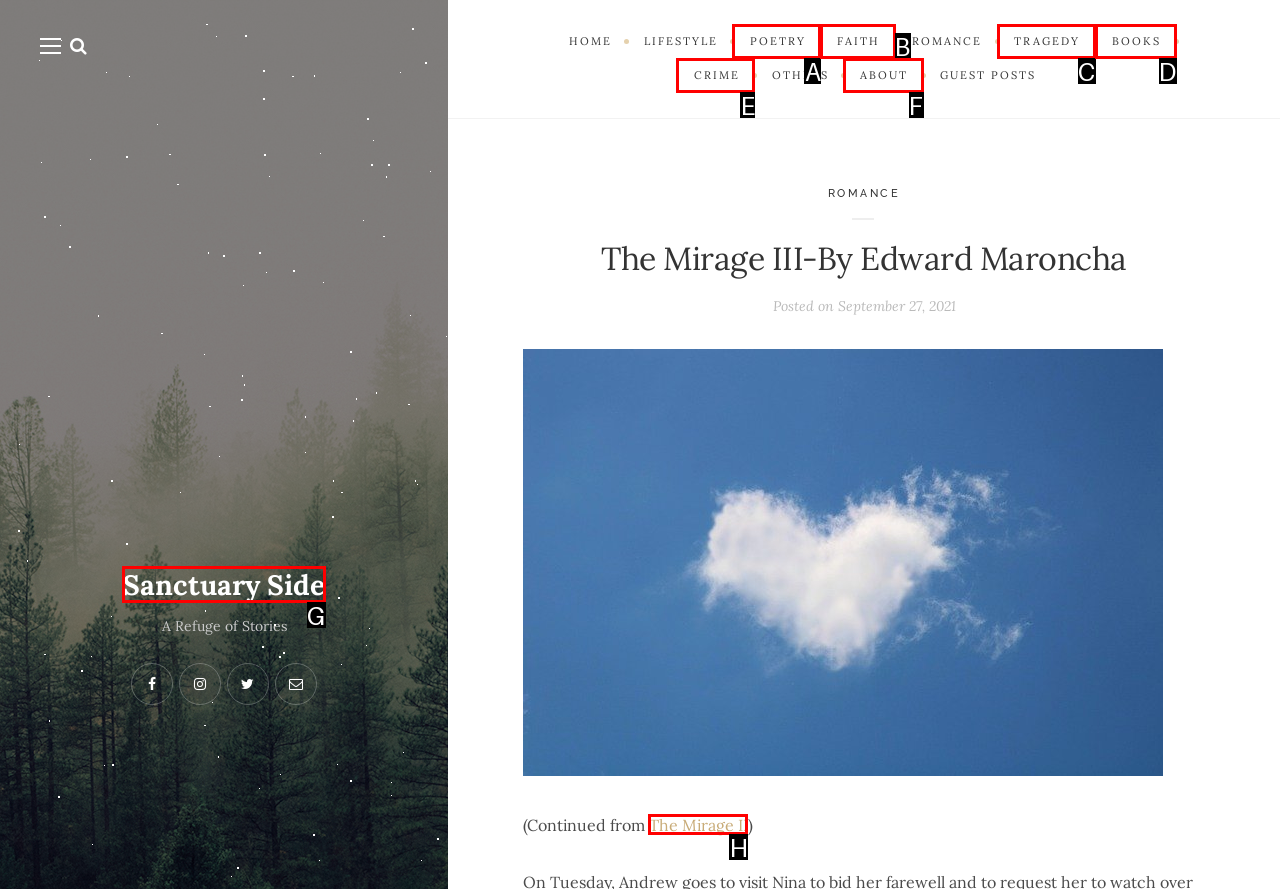To complete the task: go to Sanctuary Side, which option should I click? Answer with the appropriate letter from the provided choices.

G